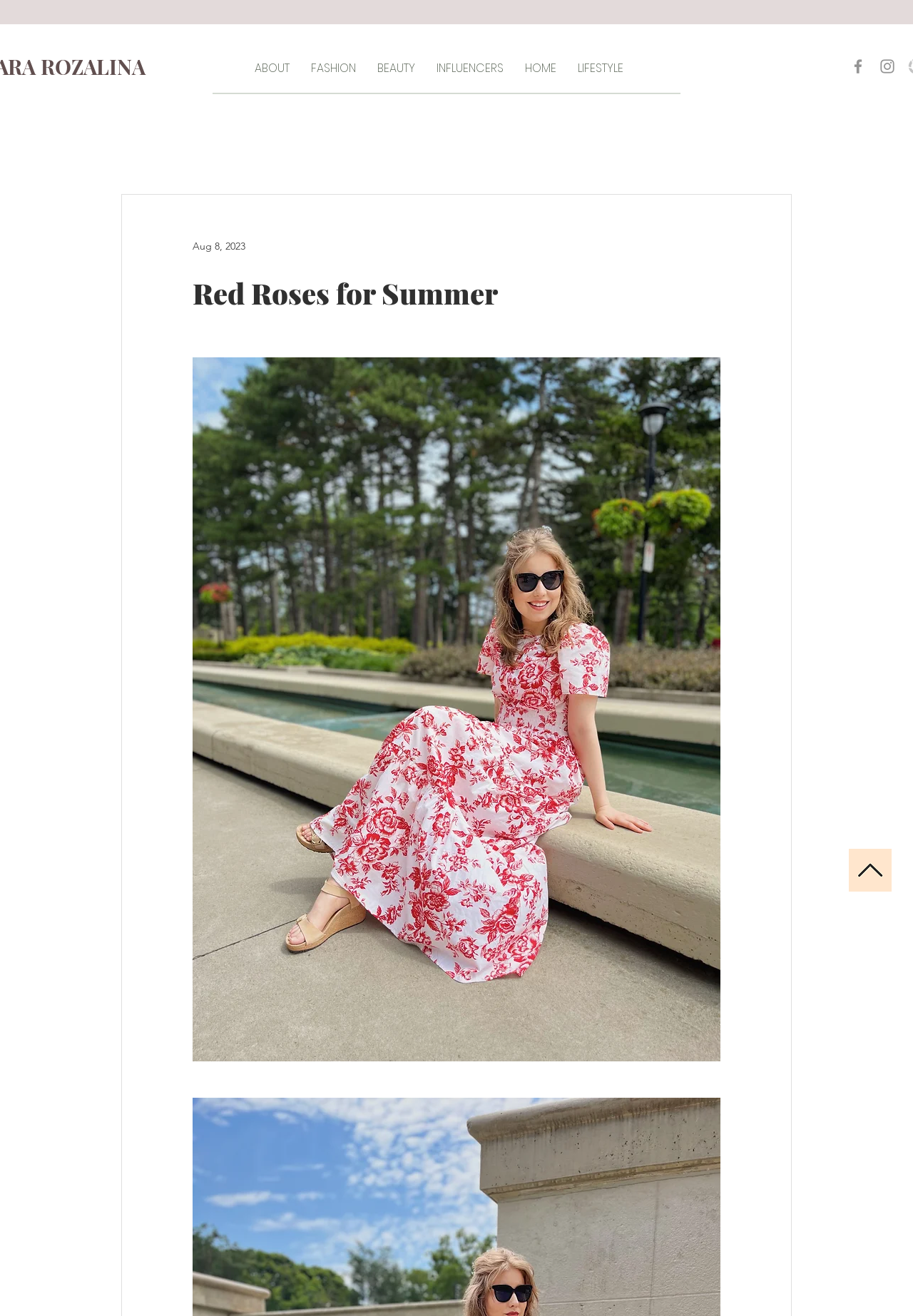Locate the bounding box coordinates of the clickable region necessary to complete the following instruction: "View Red Roses for Summer heading". Provide the coordinates in the format of four float numbers between 0 and 1, i.e., [left, top, right, bottom].

[0.211, 0.208, 0.789, 0.237]